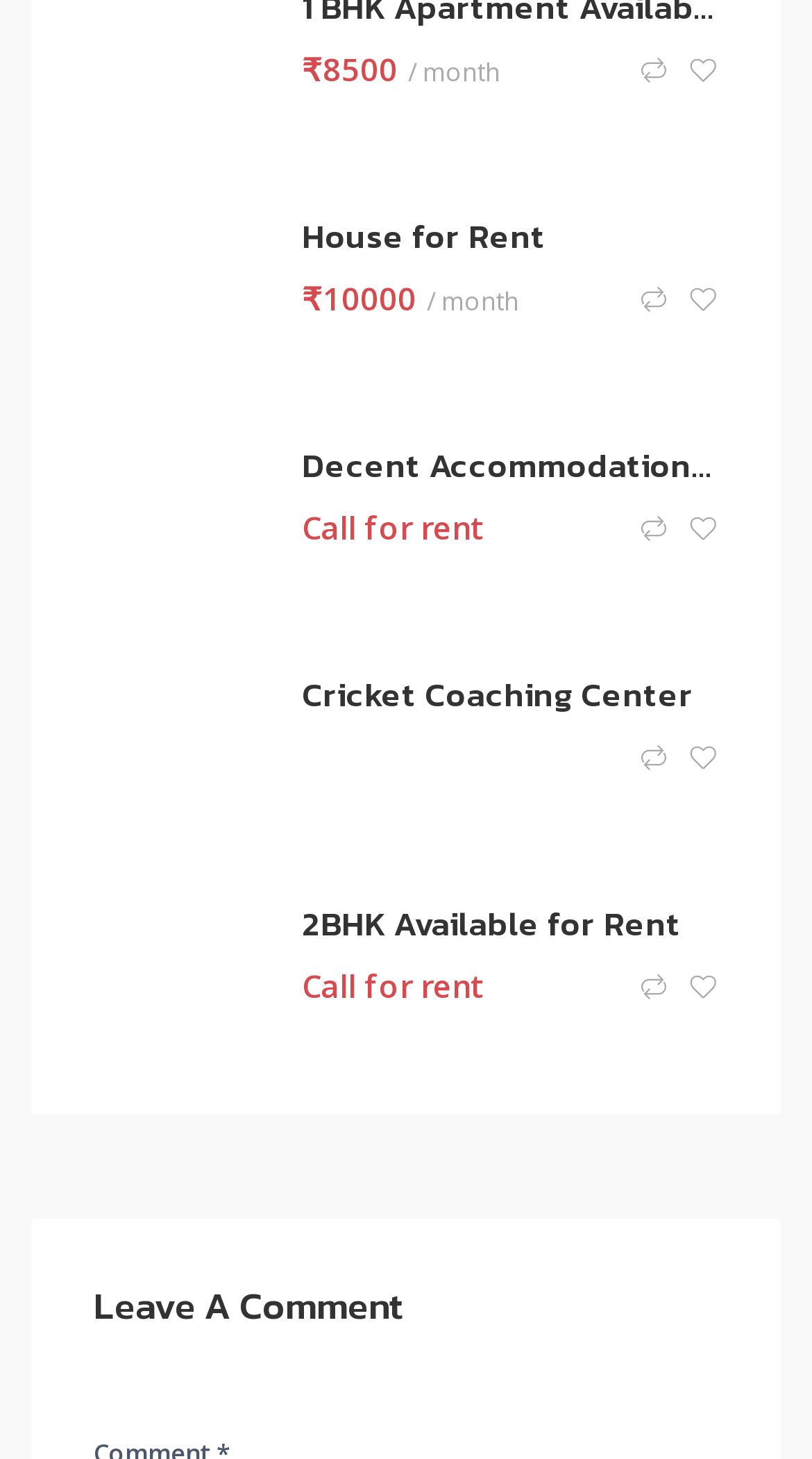Can you find the bounding box coordinates for the element to click on to achieve the instruction: "Check 2BHK Available for Rent"?

[0.372, 0.619, 0.885, 0.649]